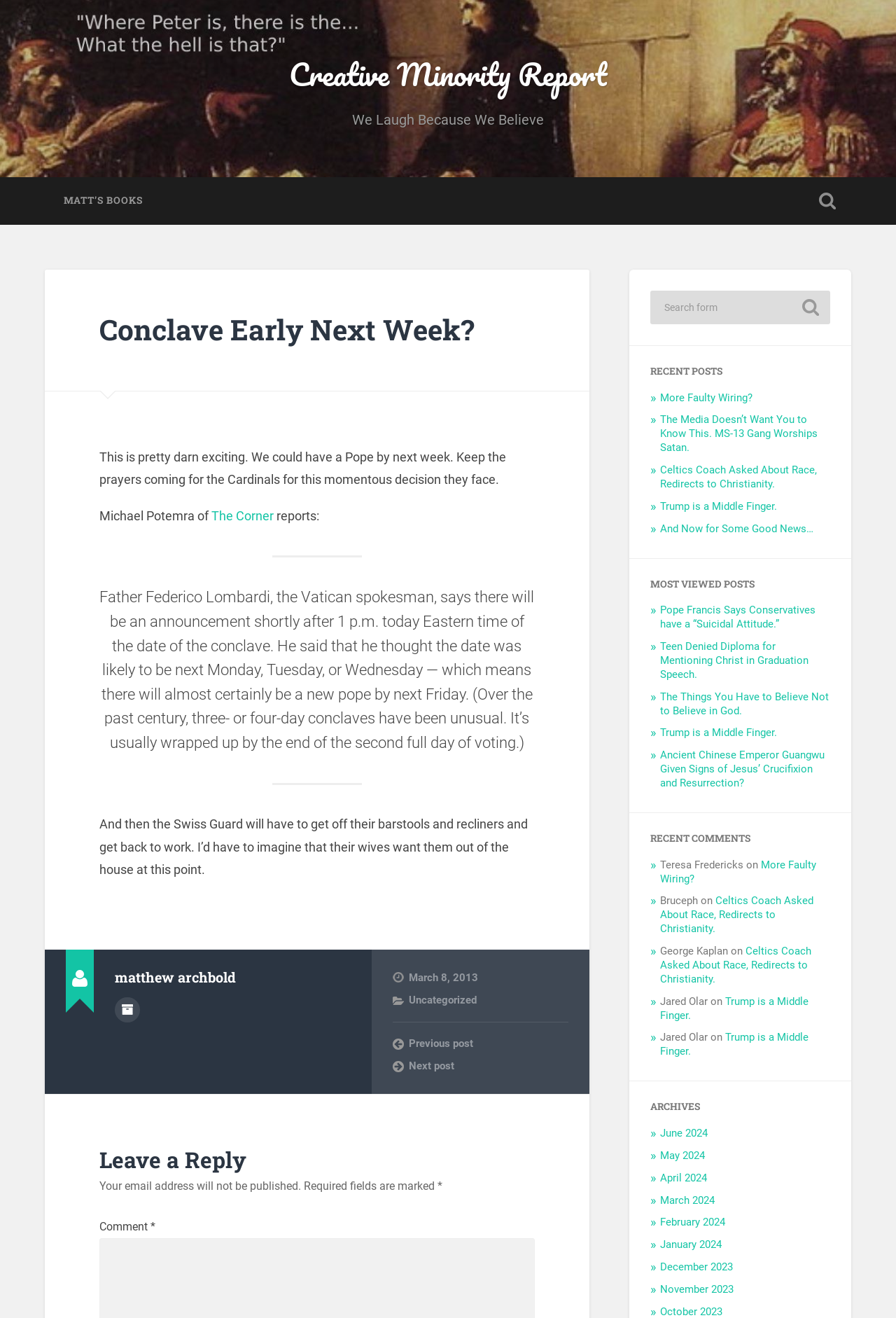Answer succinctly with a single word or phrase:
What is the expected date of the conclave?

Next Monday, Tuesday, or Wednesday